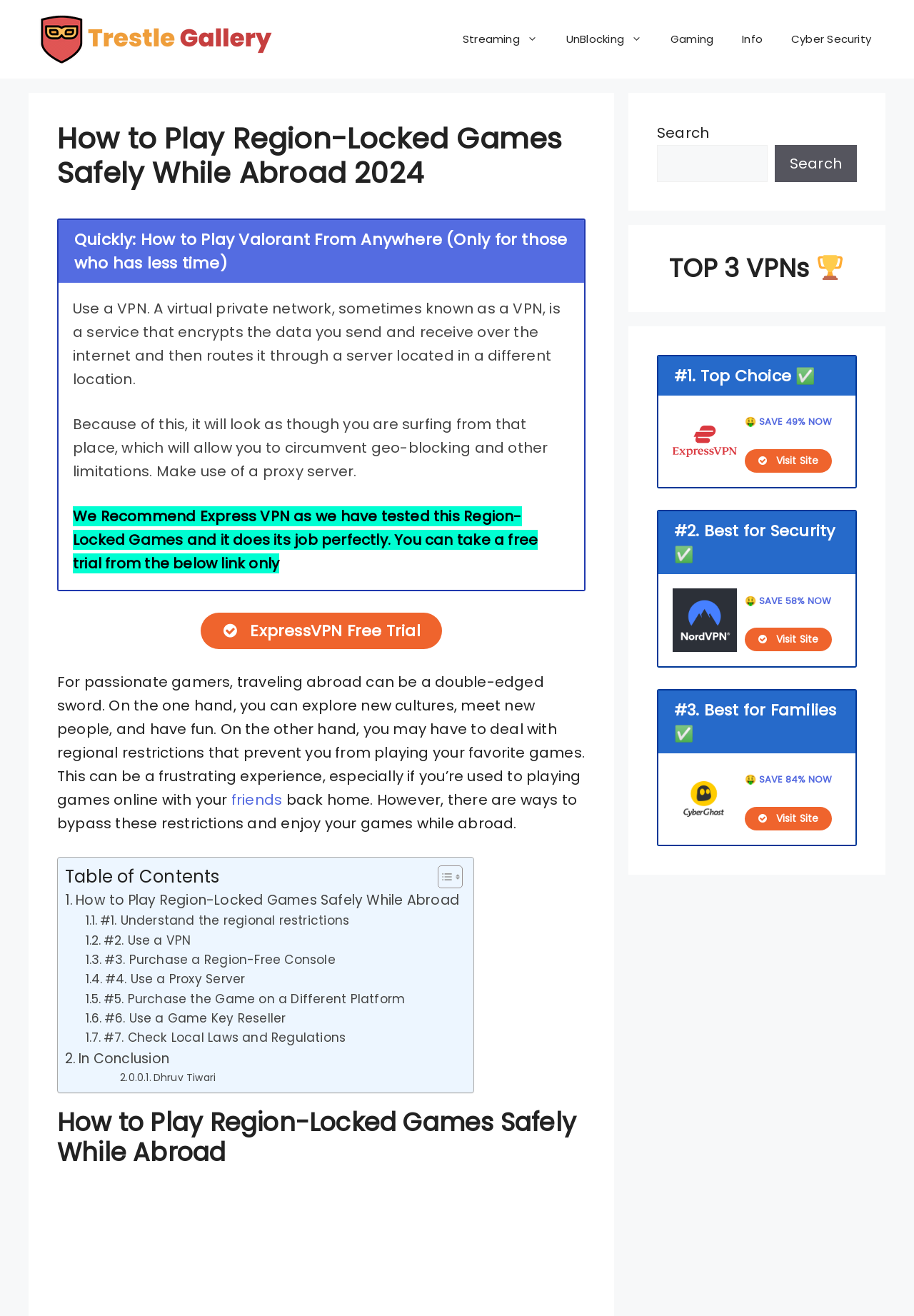Identify the primary heading of the webpage and provide its text.

How to Play Region-Locked Games Safely While Abroad 2024